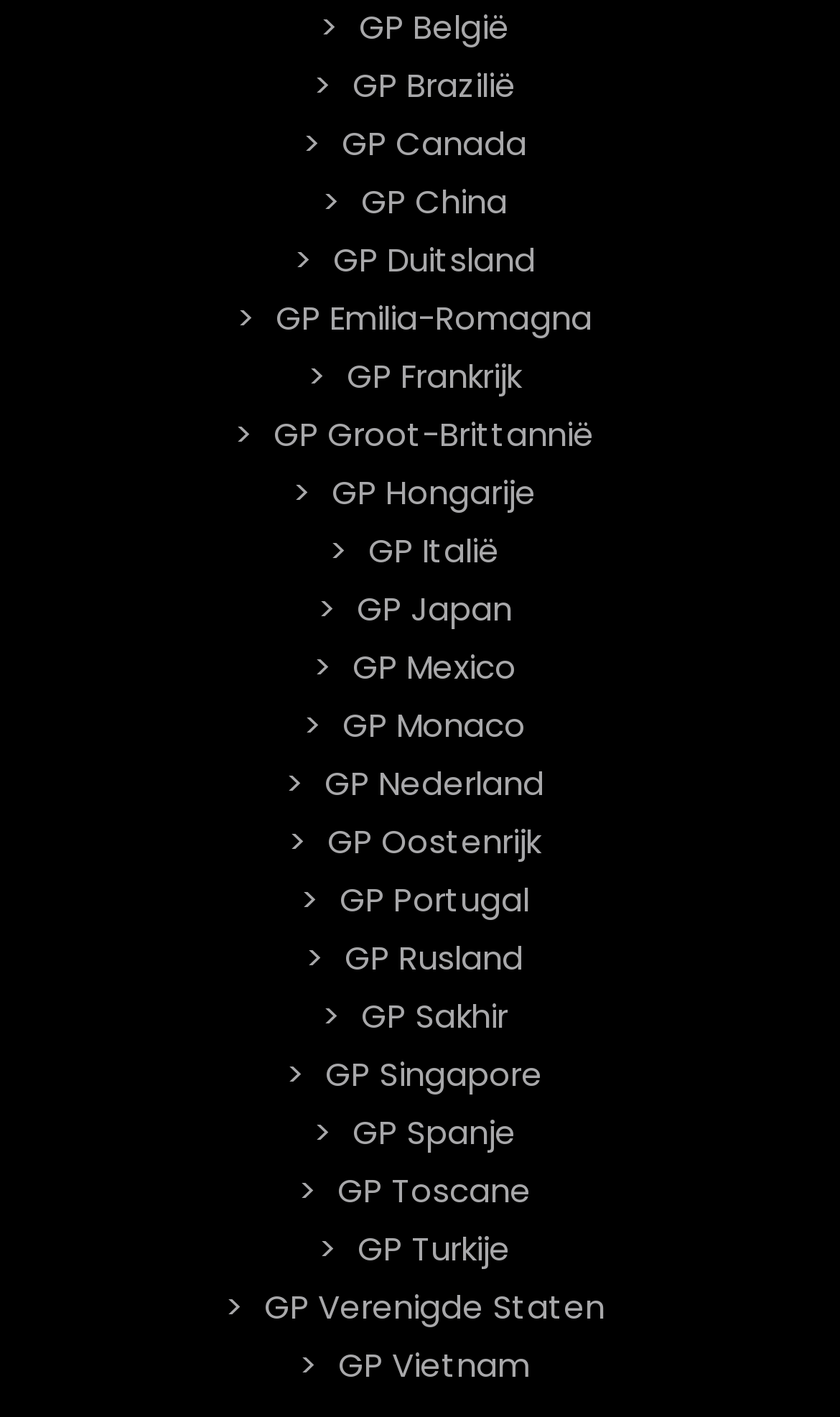Indicate the bounding box coordinates of the element that needs to be clicked to satisfy the following instruction: "Open menu". The coordinates should be four float numbers between 0 and 1, i.e., [left, top, right, bottom].

None